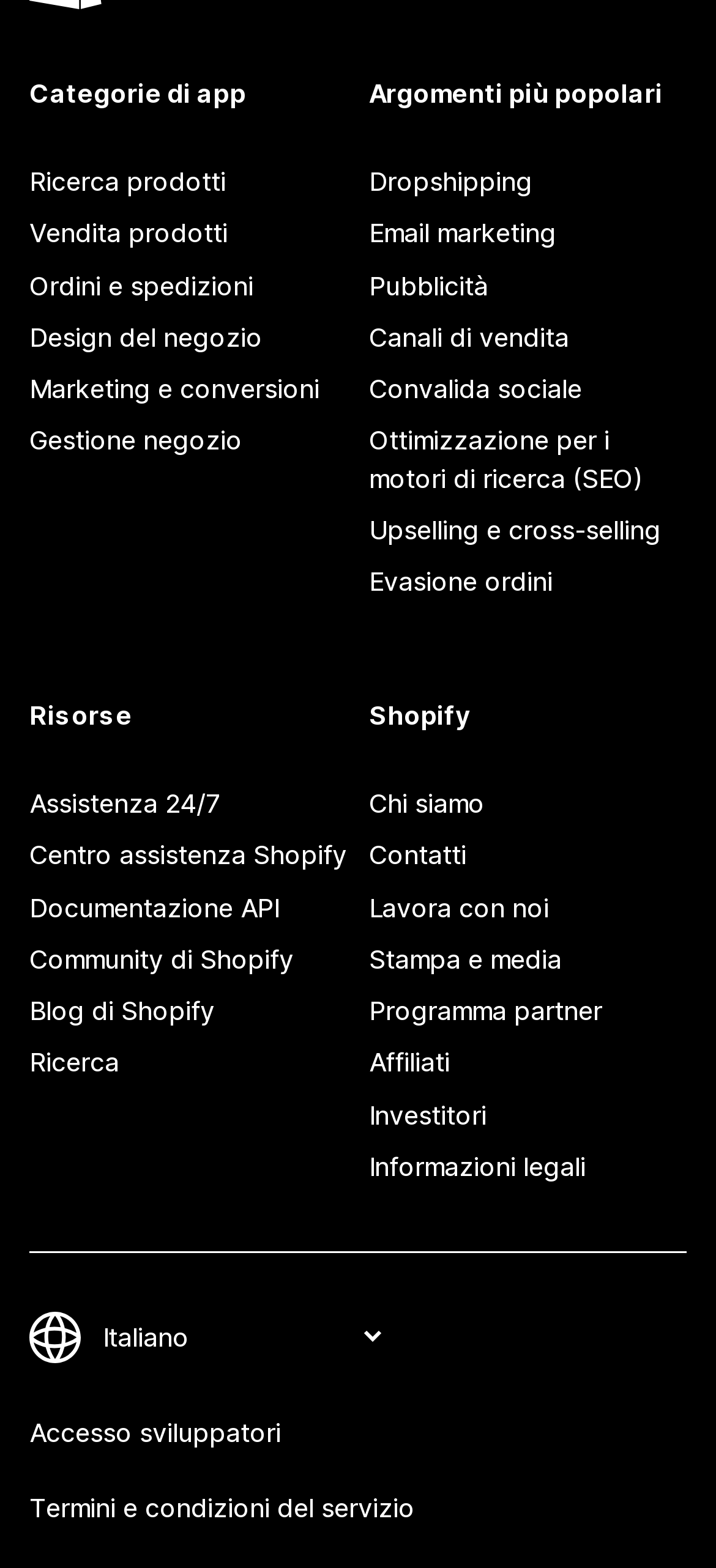Find the bounding box coordinates of the element to click in order to complete the given instruction: "Learn about dropshipping."

[0.515, 0.099, 0.959, 0.133]